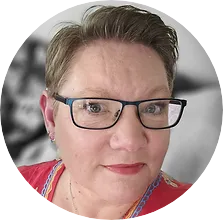Provide your answer in a single word or phrase: 
What is Emma's hairstyle in the image?

Short hair